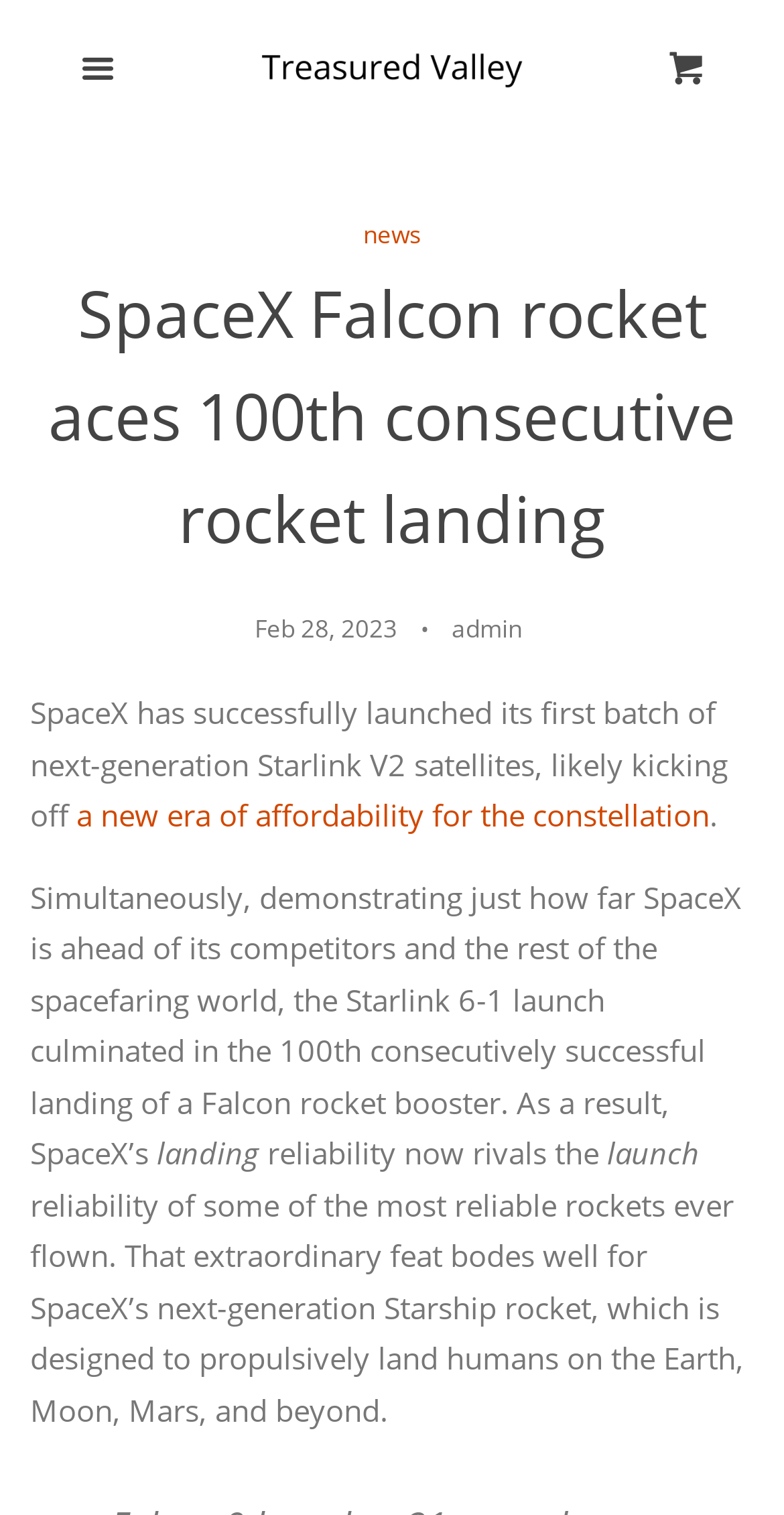Locate the bounding box coordinates of the area that needs to be clicked to fulfill the following instruction: "Click the 'Cart' link". The coordinates should be in the format of four float numbers between 0 and 1, namely [left, top, right, bottom].

[0.75, 0.0, 1.0, 0.093]